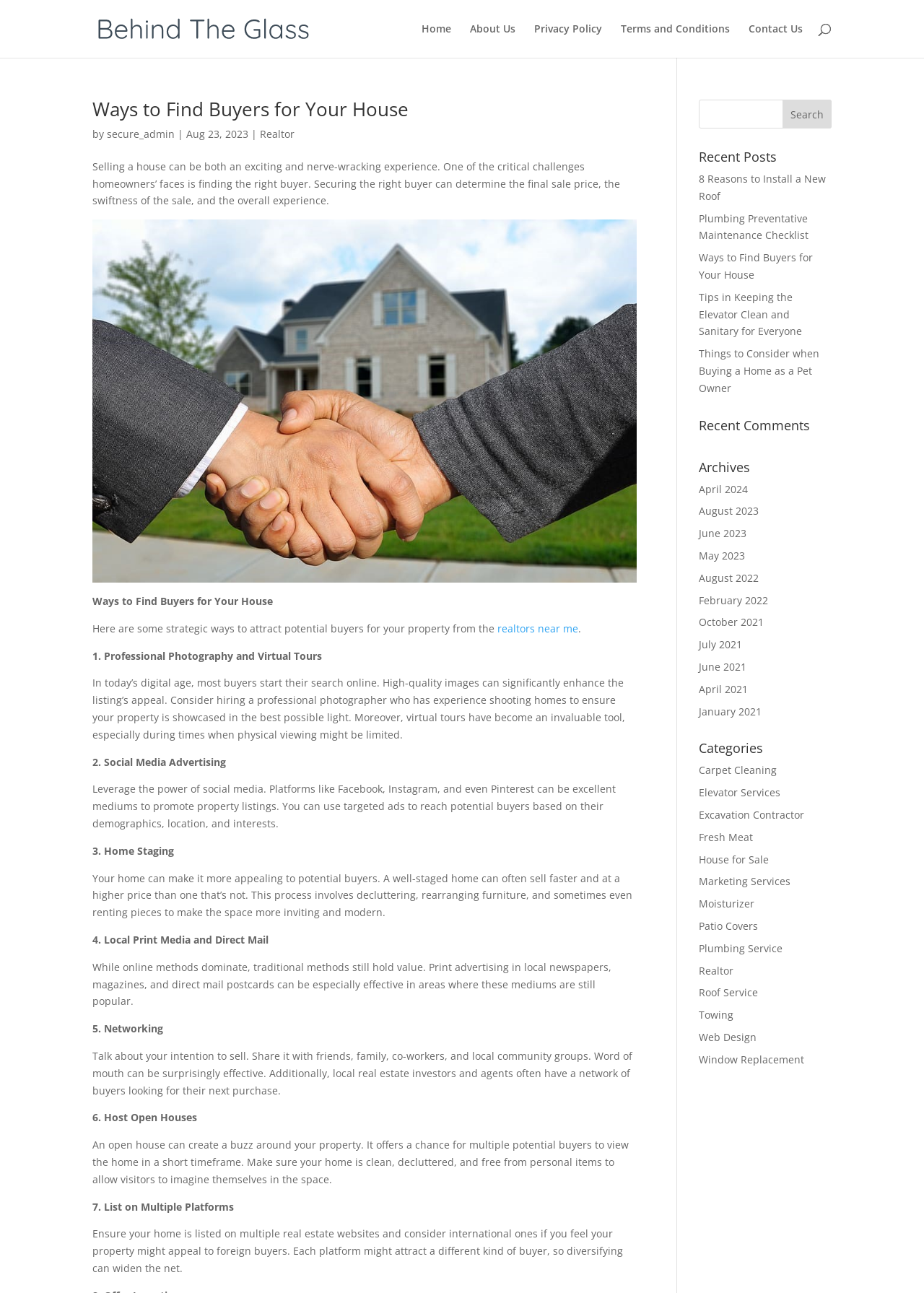Answer the question briefly using a single word or phrase: 
How many months are listed in the 'Archives' section?

11